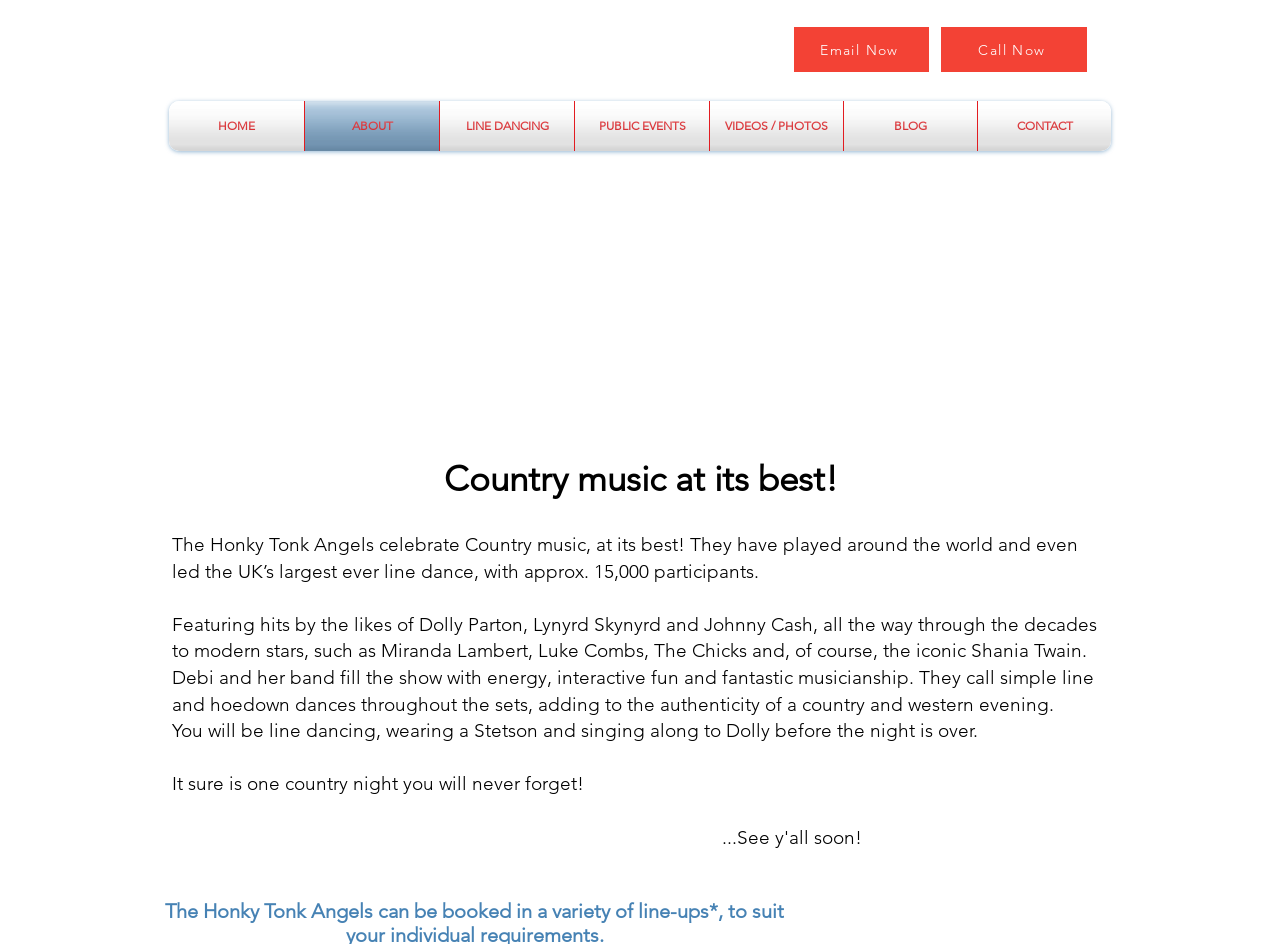Locate the bounding box coordinates of the clickable area to execute the instruction: "Read about the band". Provide the coordinates as four float numbers between 0 and 1, represented as [left, top, right, bottom].

[0.238, 0.107, 0.343, 0.16]